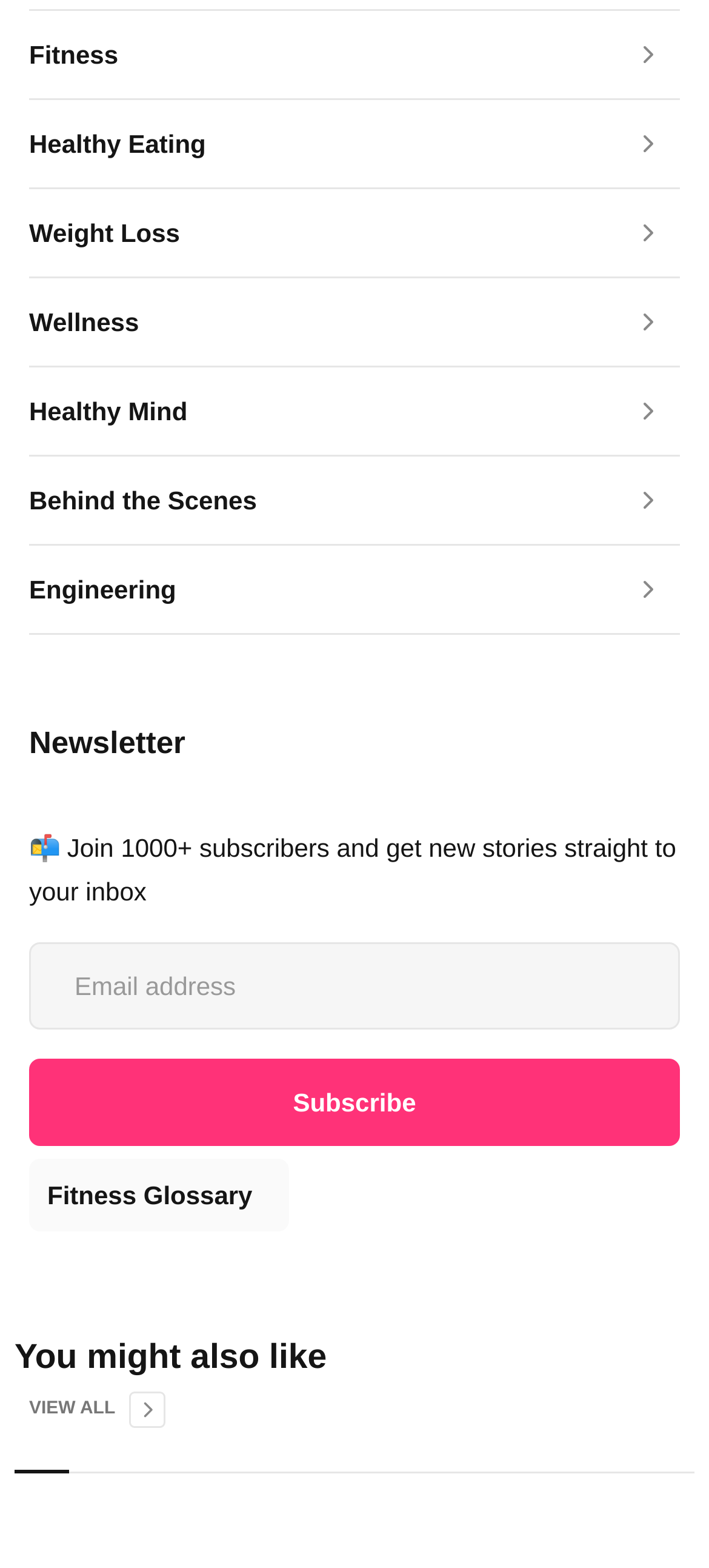Utilize the information from the image to answer the question in detail:
What are the categories listed at the top?

The top section of the webpage contains a series of links with right arrow black icons, labeled as 'Fitness', 'Healthy Eating', 'Weight Loss', 'Wellness', 'Healthy Mind', 'Behind the Scenes', and 'Engineering', which appear to be categories or topics.